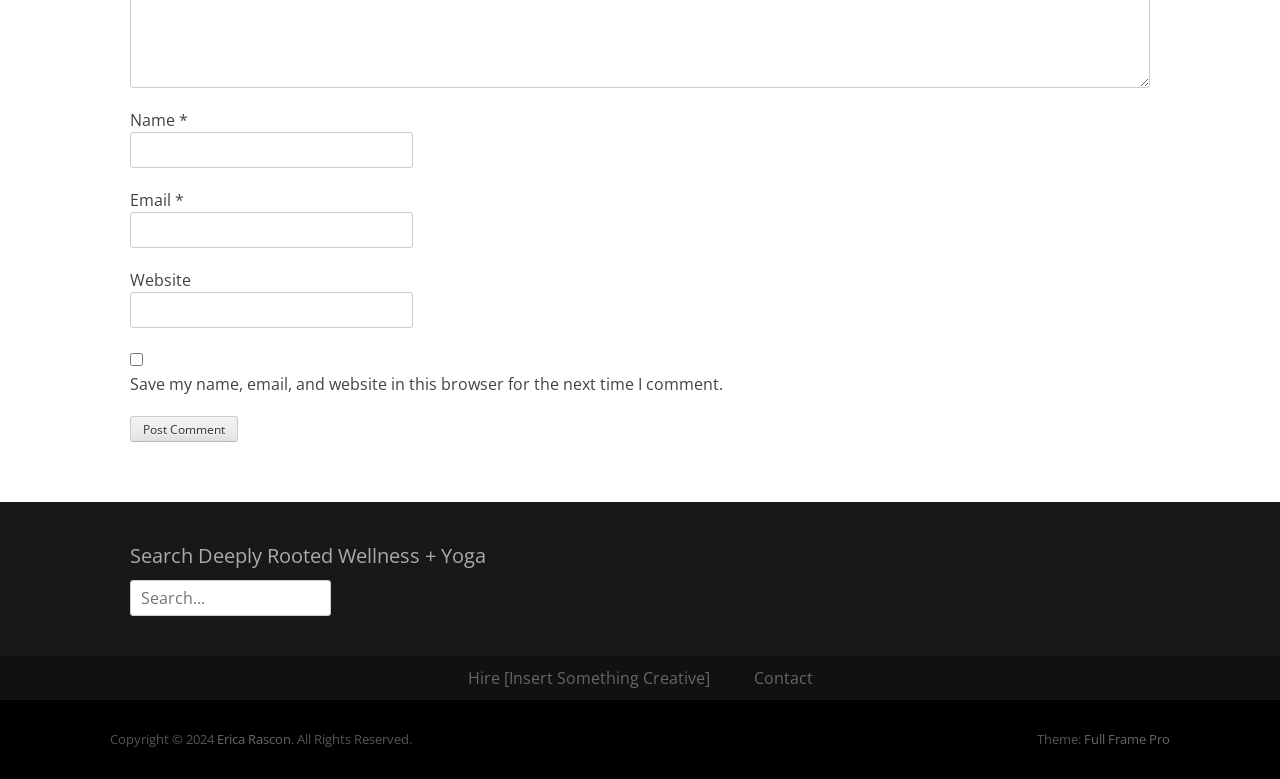Identify the bounding box coordinates of the area that should be clicked in order to complete the given instruction: "Search for something". The bounding box coordinates should be four float numbers between 0 and 1, i.e., [left, top, right, bottom].

[0.102, 0.744, 0.259, 0.79]